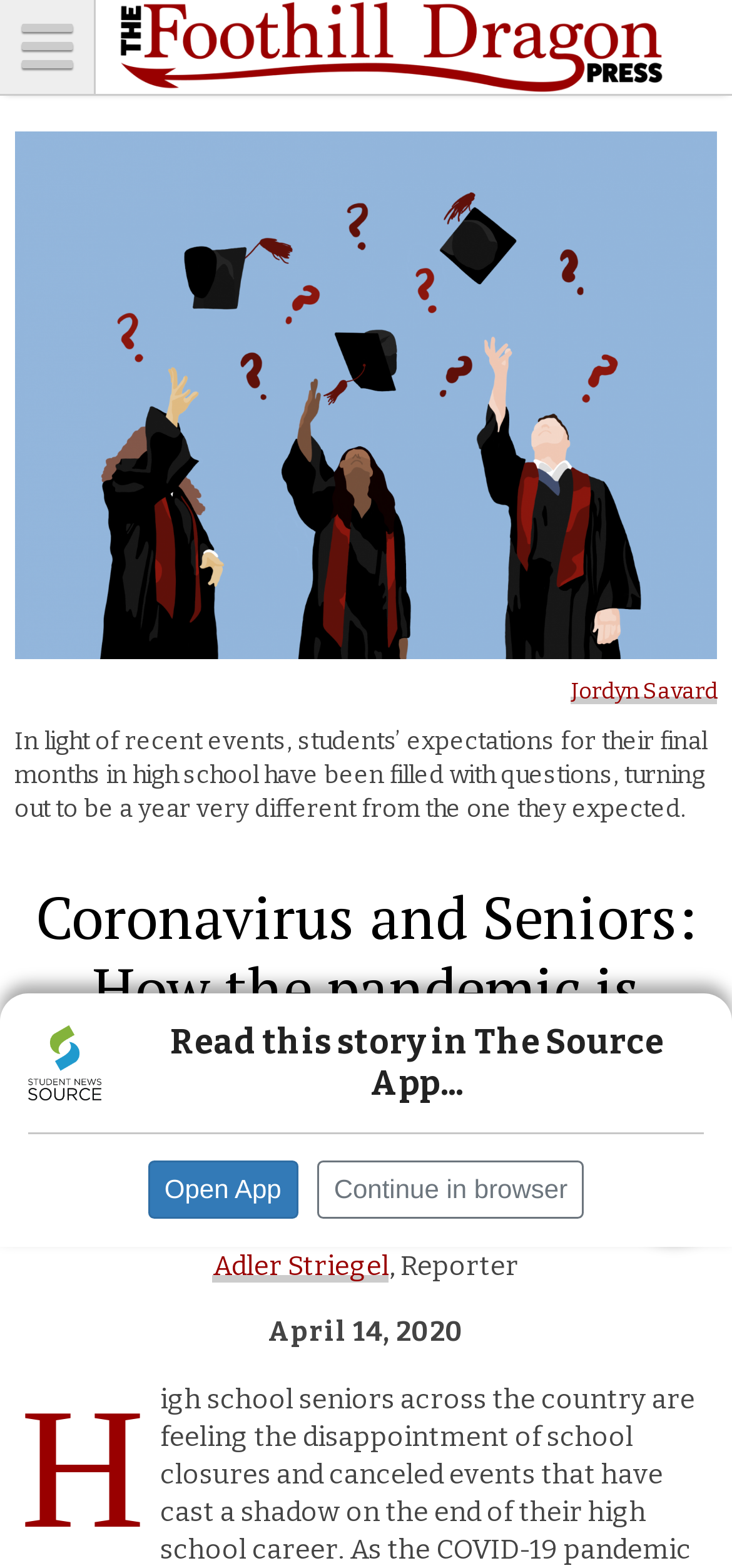Provide a brief response to the question below using a single word or phrase: 
What is the name of the app mentioned?

The Source App